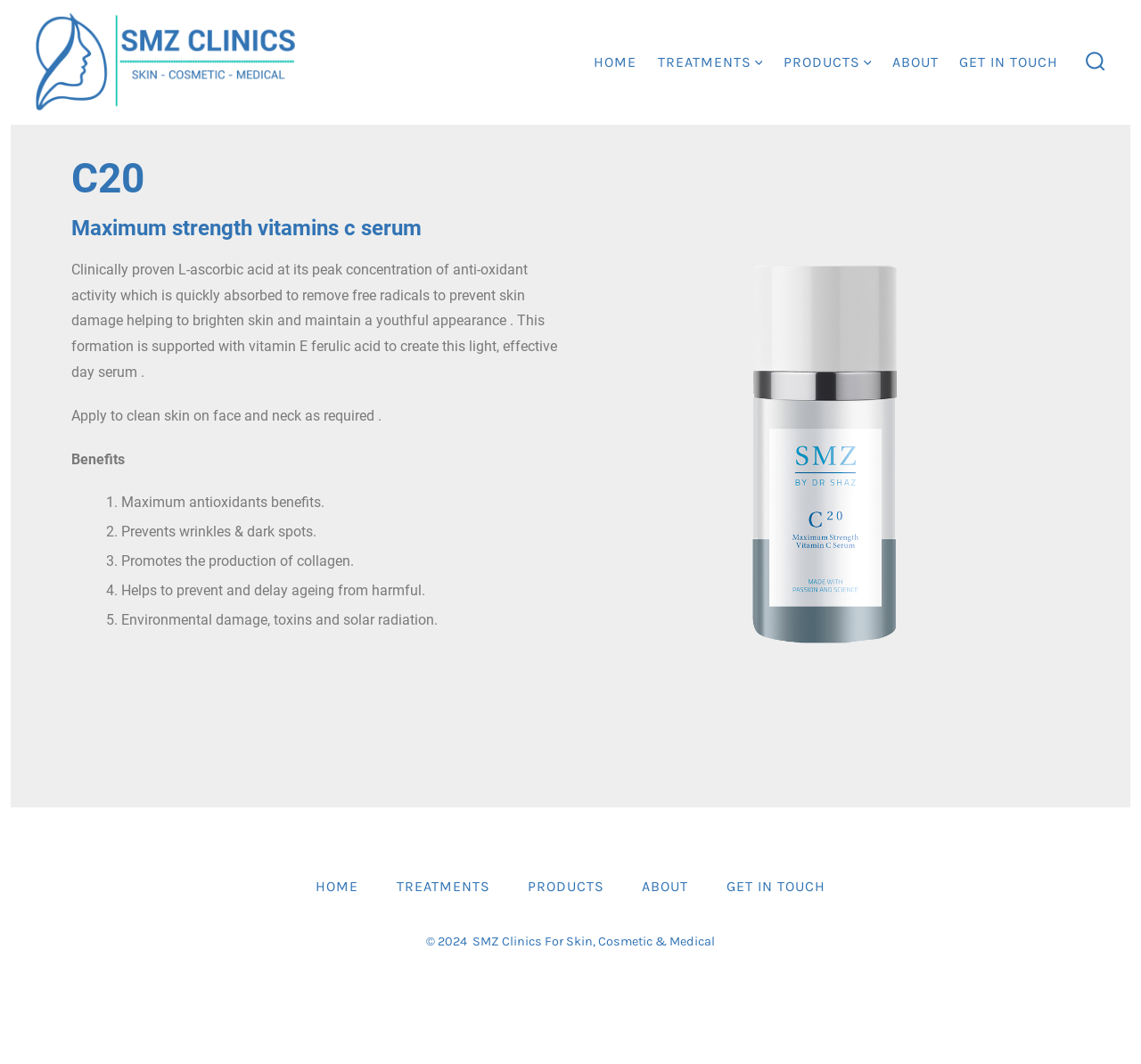Identify the bounding box coordinates for the element you need to click to achieve the following task: "Visit the ABOUT page". Provide the bounding box coordinates as four float numbers between 0 and 1, in the form [left, top, right, bottom].

[0.782, 0.047, 0.822, 0.071]